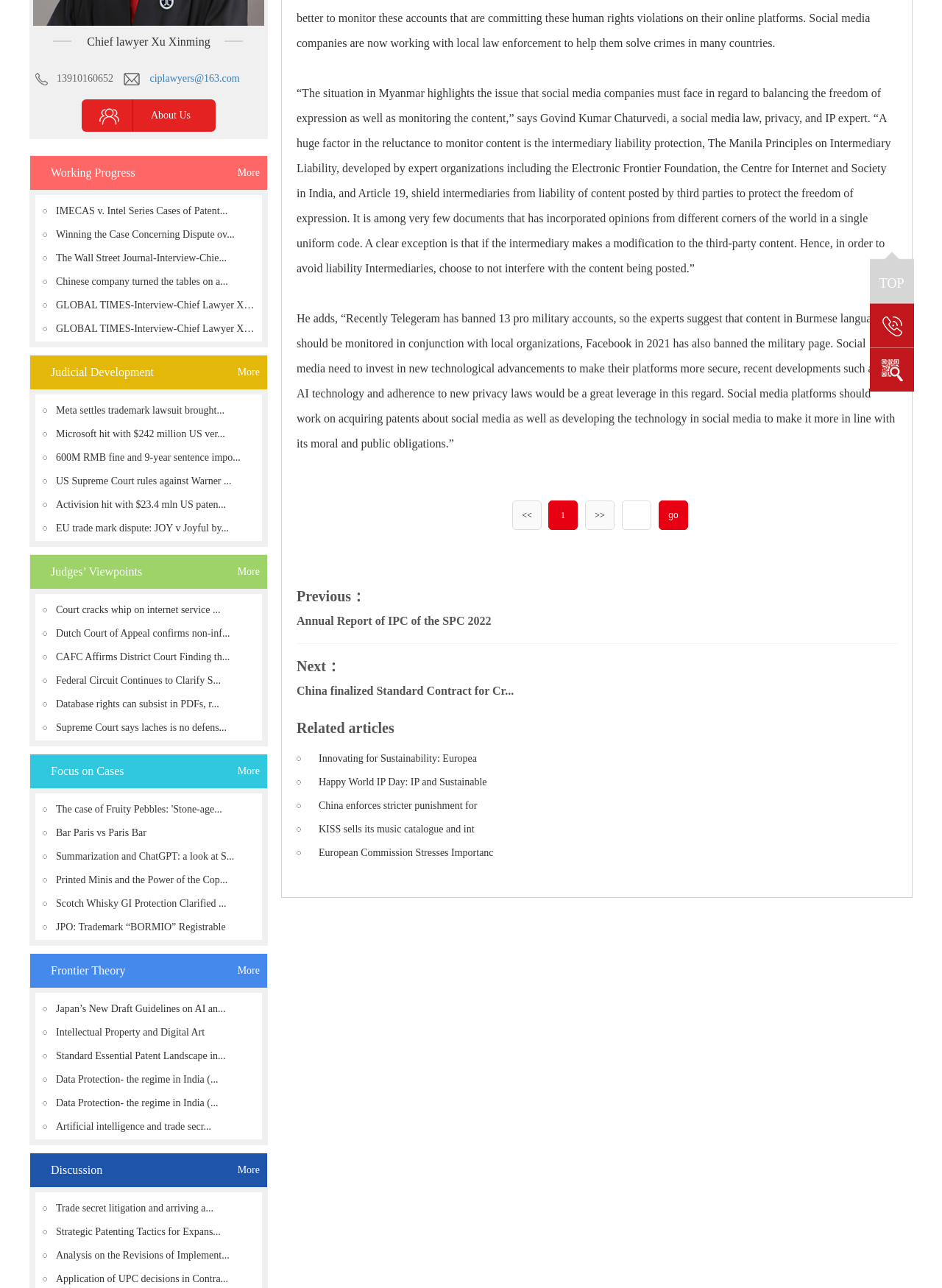Please provide the bounding box coordinates in the format (top-left x, top-left y, bottom-right x, bottom-right y). Remember, all values are floating point numbers between 0 and 1. What is the bounding box coordinate of the region described as: Intellectual Property and Digital Art

[0.059, 0.796, 0.27, 0.807]